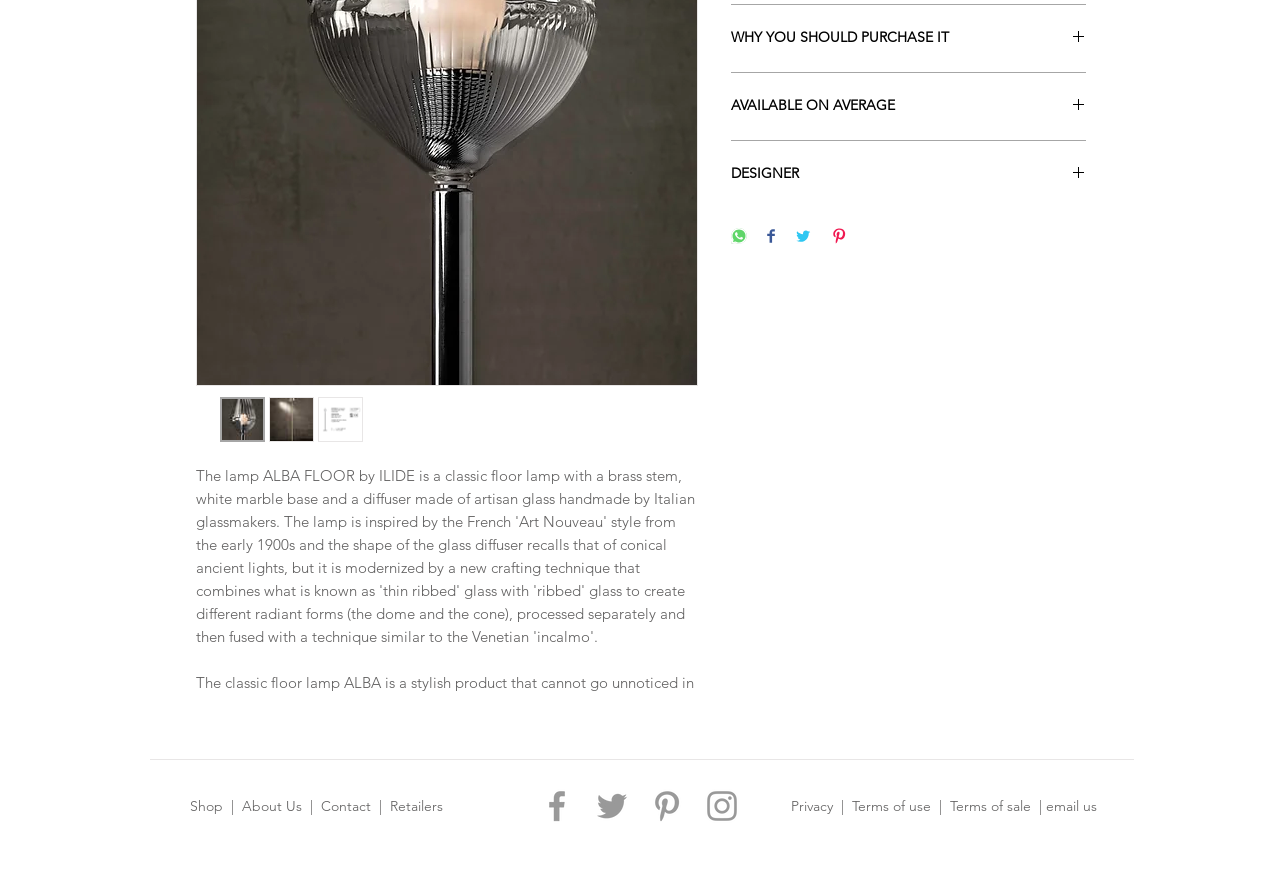Give the bounding box coordinates for this UI element: "Terms of sale |". The coordinates should be four float numbers between 0 and 1, arranged as [left, top, right, bottom].

[0.742, 0.912, 0.817, 0.932]